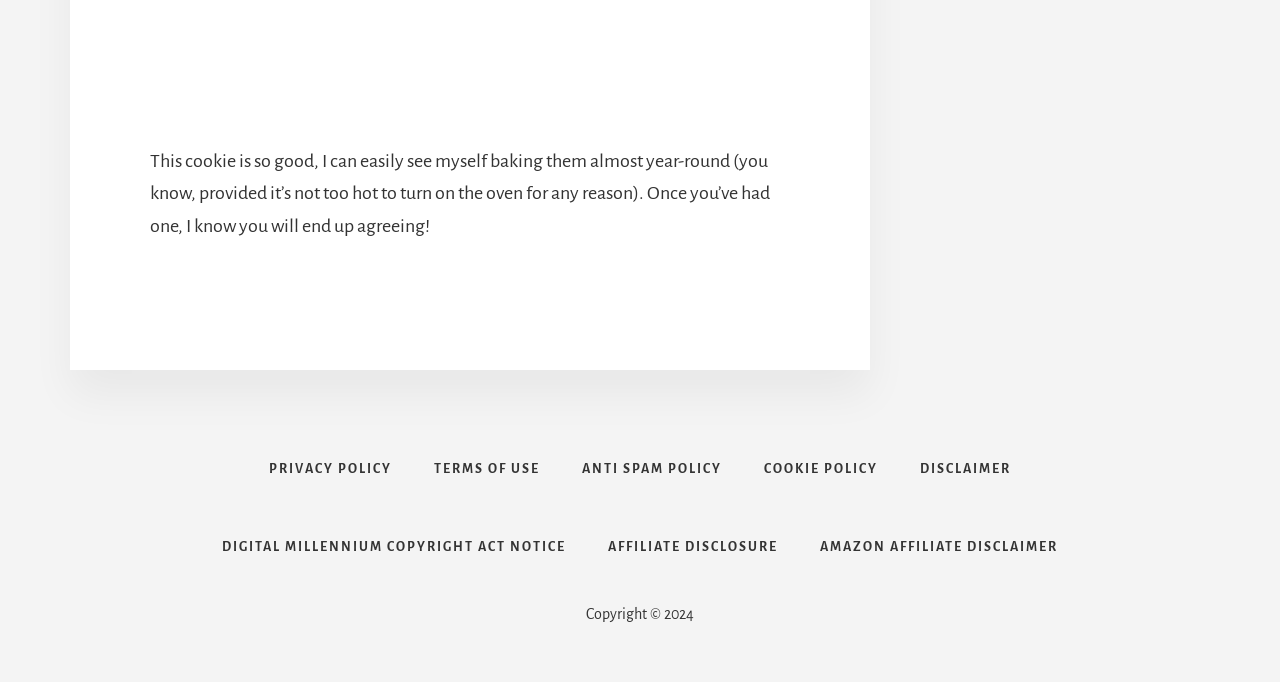What is the year mentioned in the copyright text?
Please use the visual content to give a single word or phrase answer.

2024